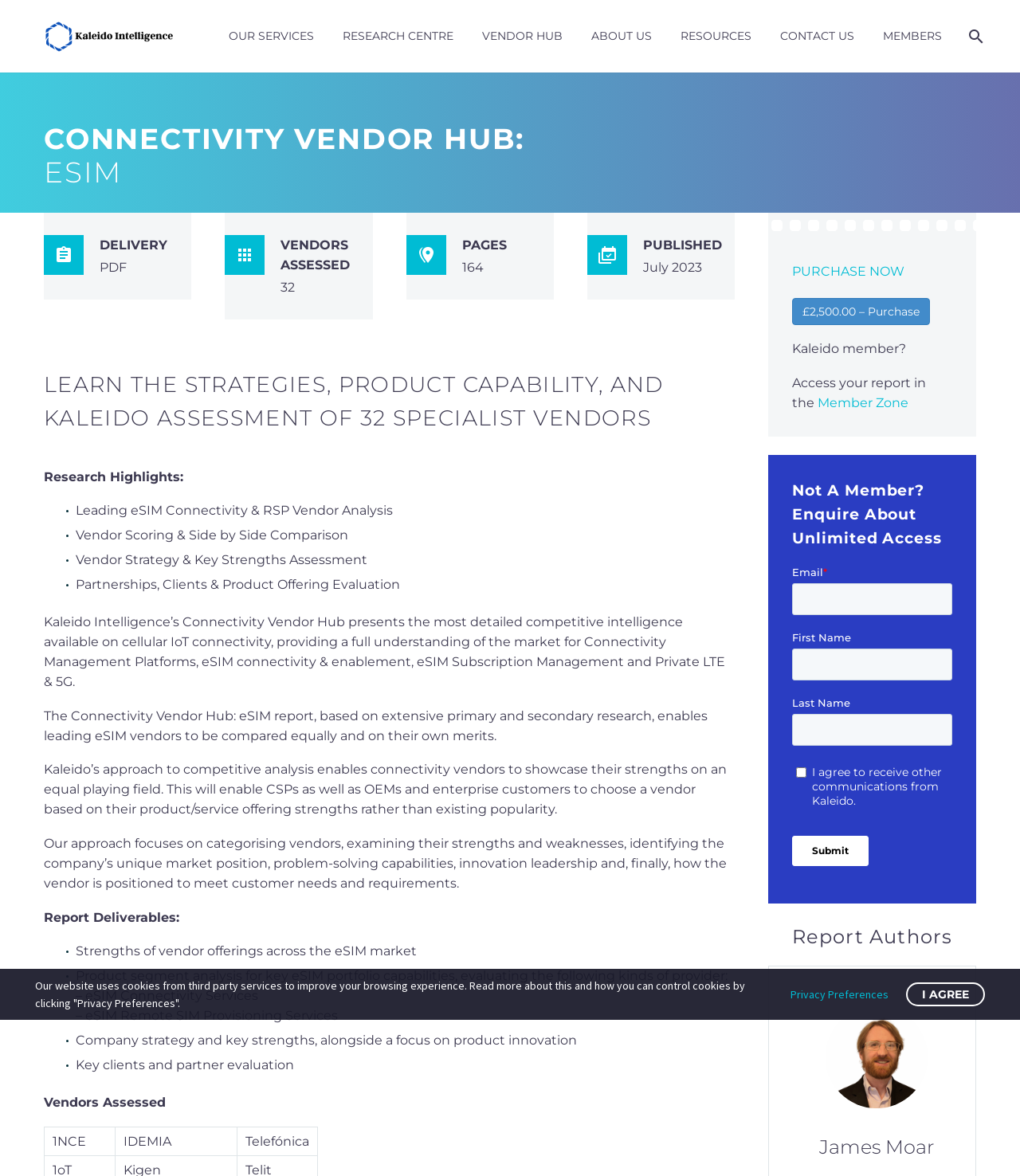What is the name of the report?
Based on the screenshot, provide your answer in one word or phrase.

Connectivity Vendor Hub: eSIM